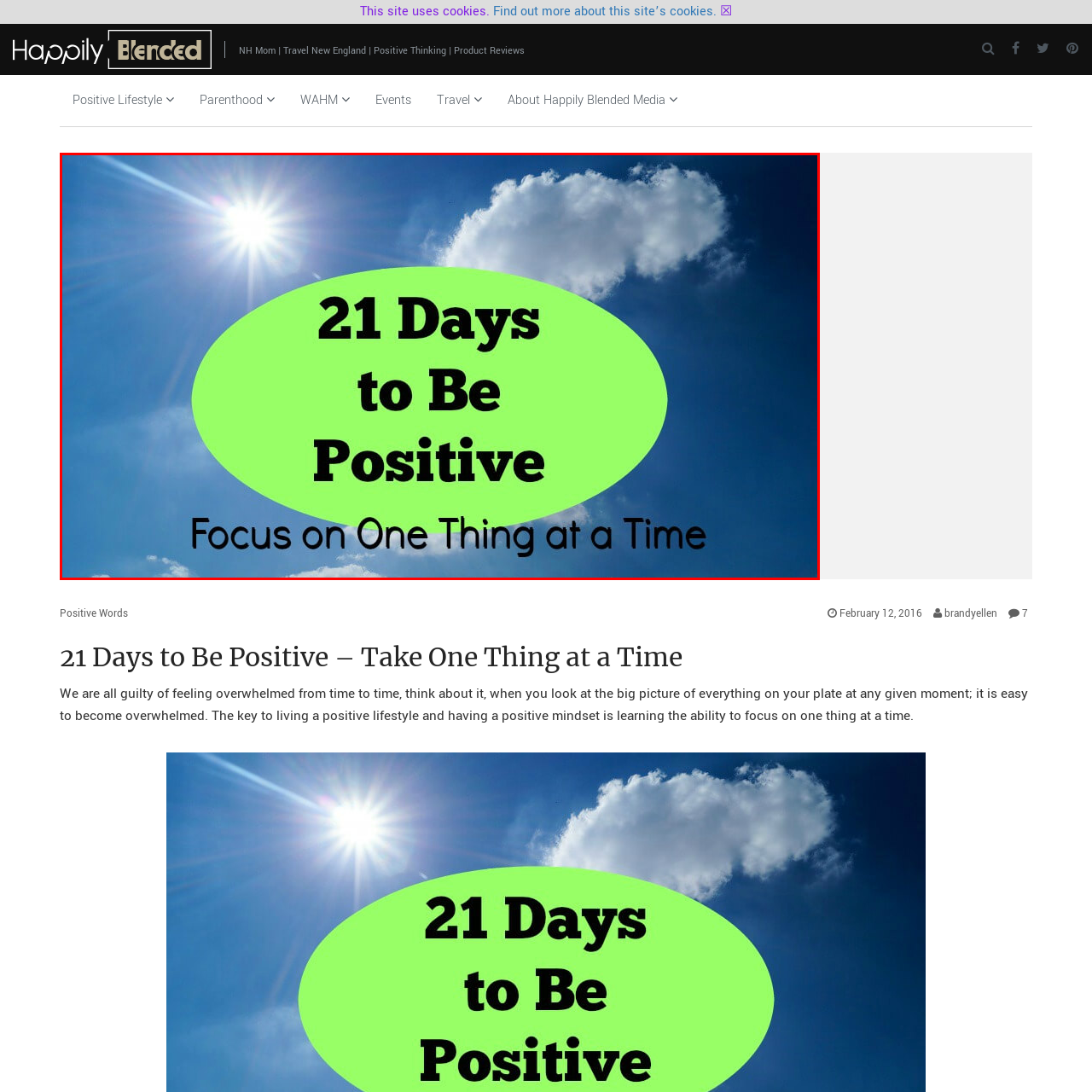What shape surrounds the title?
Analyze the image marked by the red bounding box and respond with an in-depth answer considering the visual clues.

The caption states that the title '21 Days to Be Positive' is 'highlighted in a vibrant green oval', implying that the shape surrounding the title is an oval.